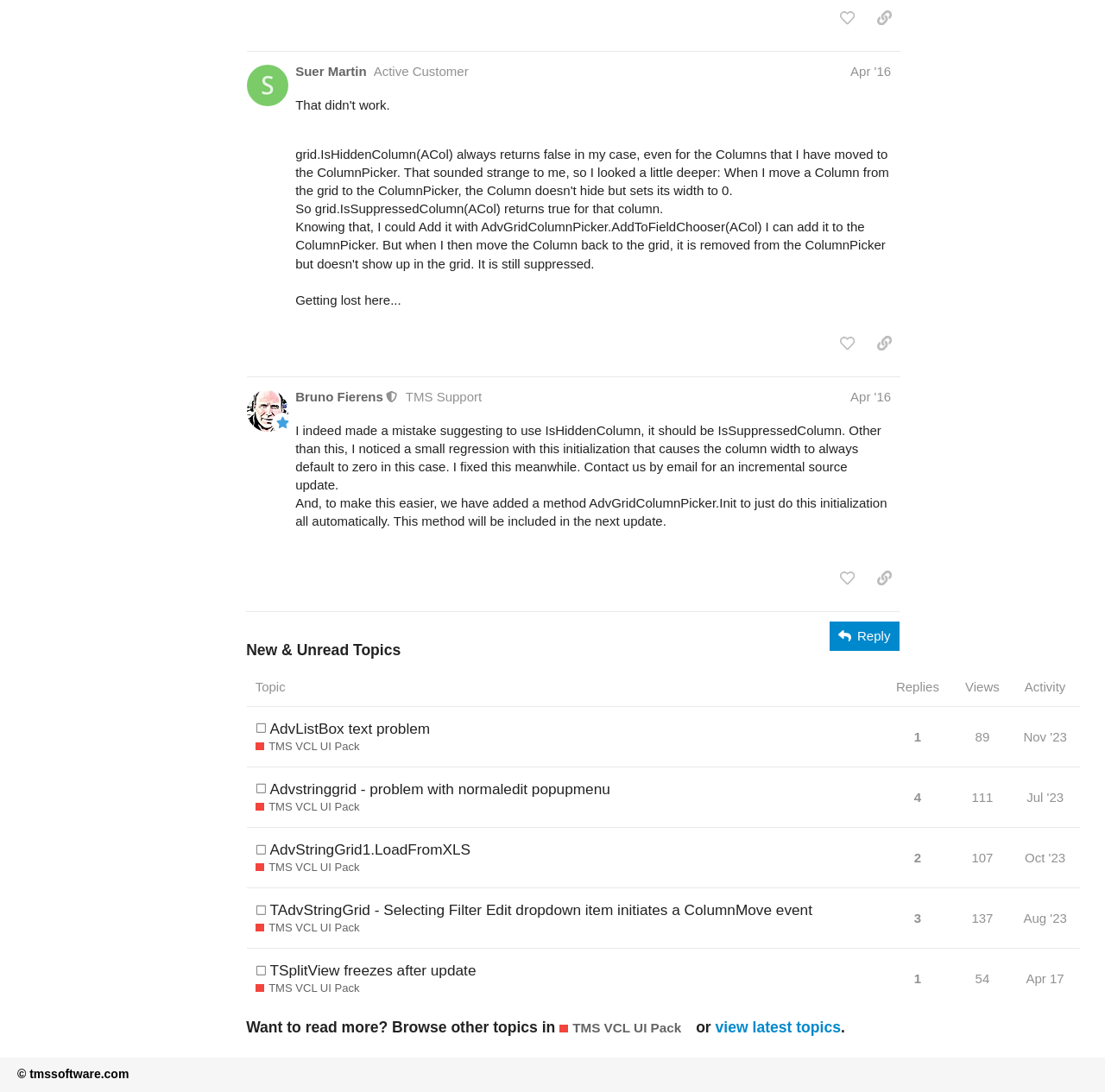Based on the element description: "Reply", identify the UI element and provide its bounding box coordinates. Use four float numbers between 0 and 1, [left, top, right, bottom].

[0.75, 0.569, 0.814, 0.596]